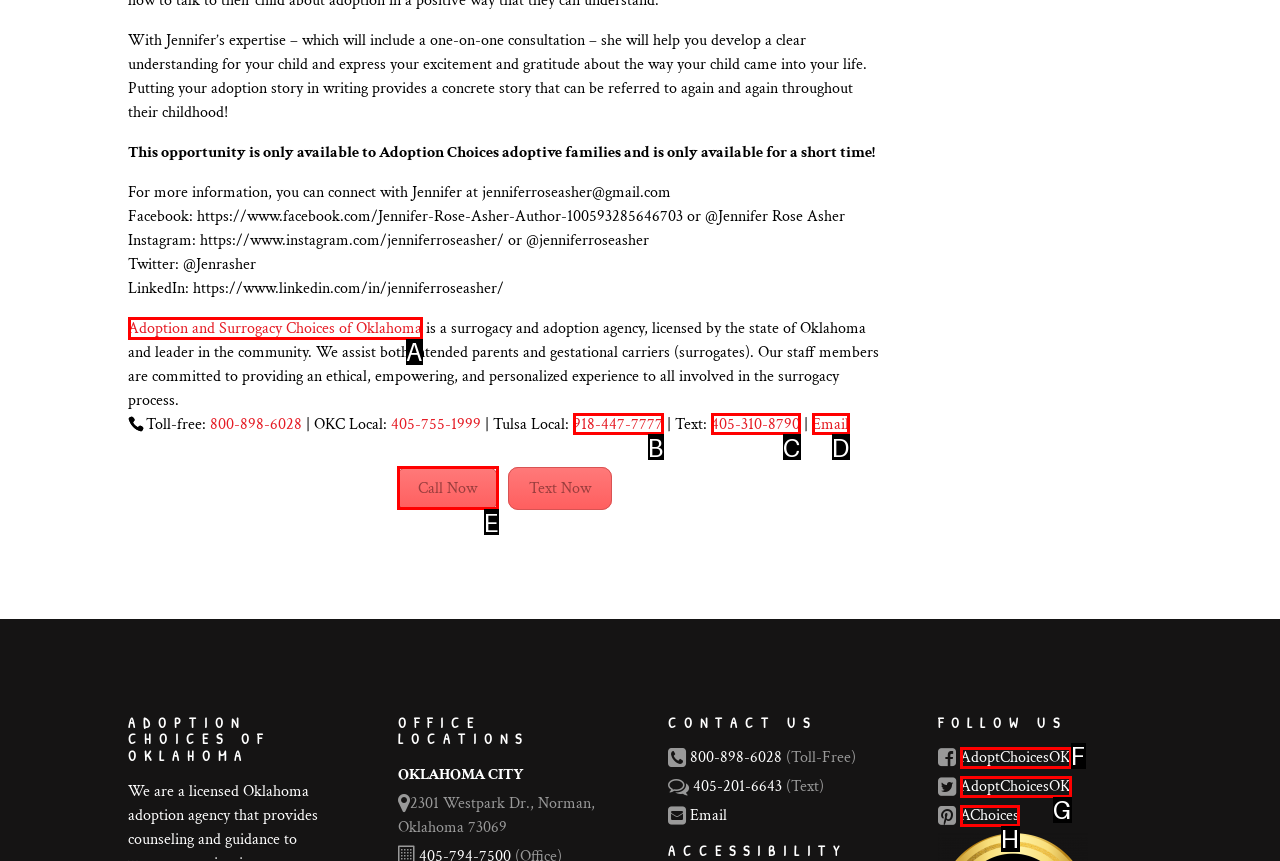Select the letter of the element you need to click to complete this task: Visit Adoption and Surrogacy Choices of Oklahoma website
Answer using the letter from the specified choices.

A